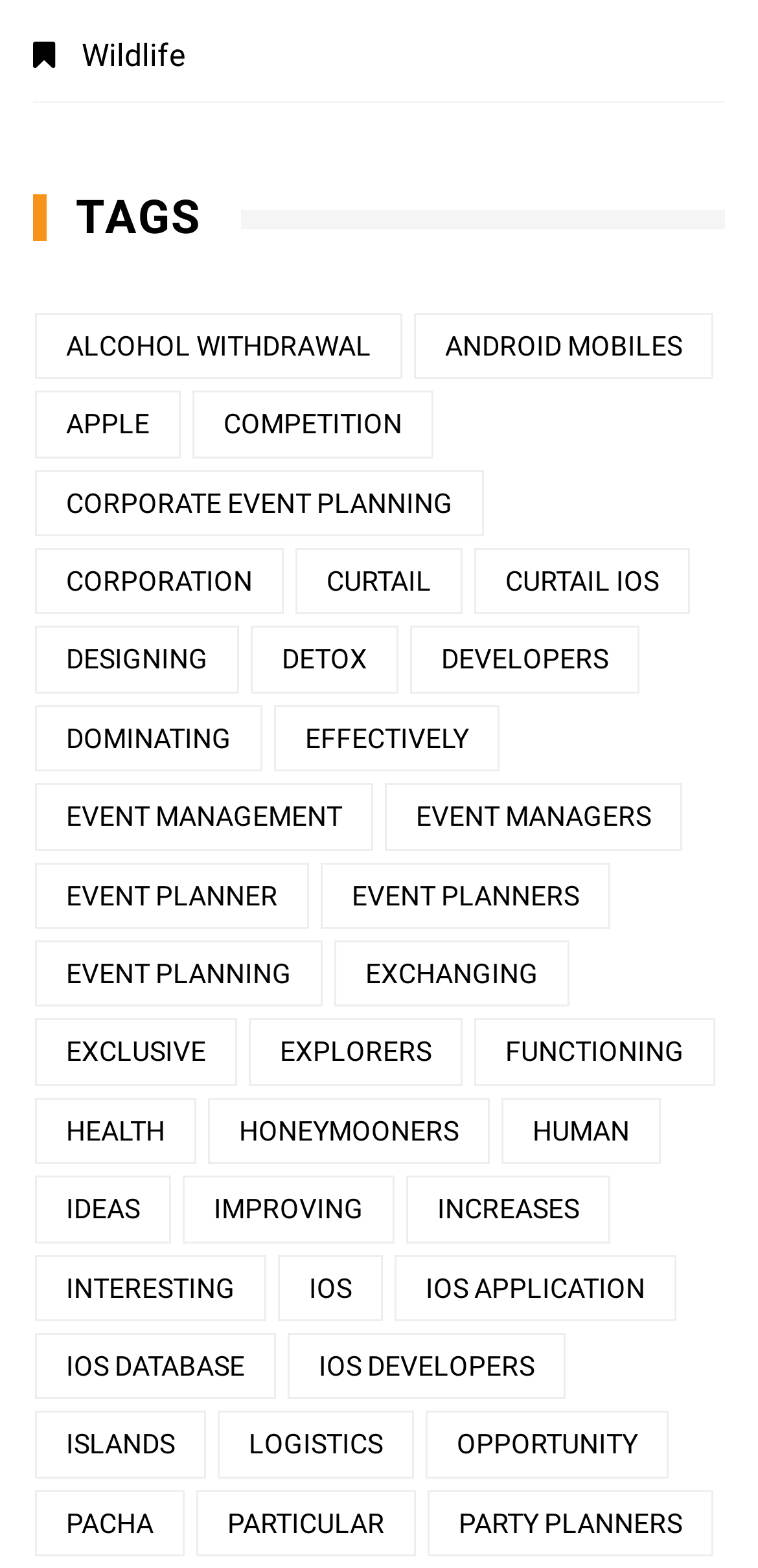Pinpoint the bounding box coordinates of the clickable area necessary to execute the following instruction: "Click on 'Alcohol Withdrawal'". The coordinates should be given as four float numbers between 0 and 1, namely [left, top, right, bottom].

[0.046, 0.231, 0.531, 0.274]